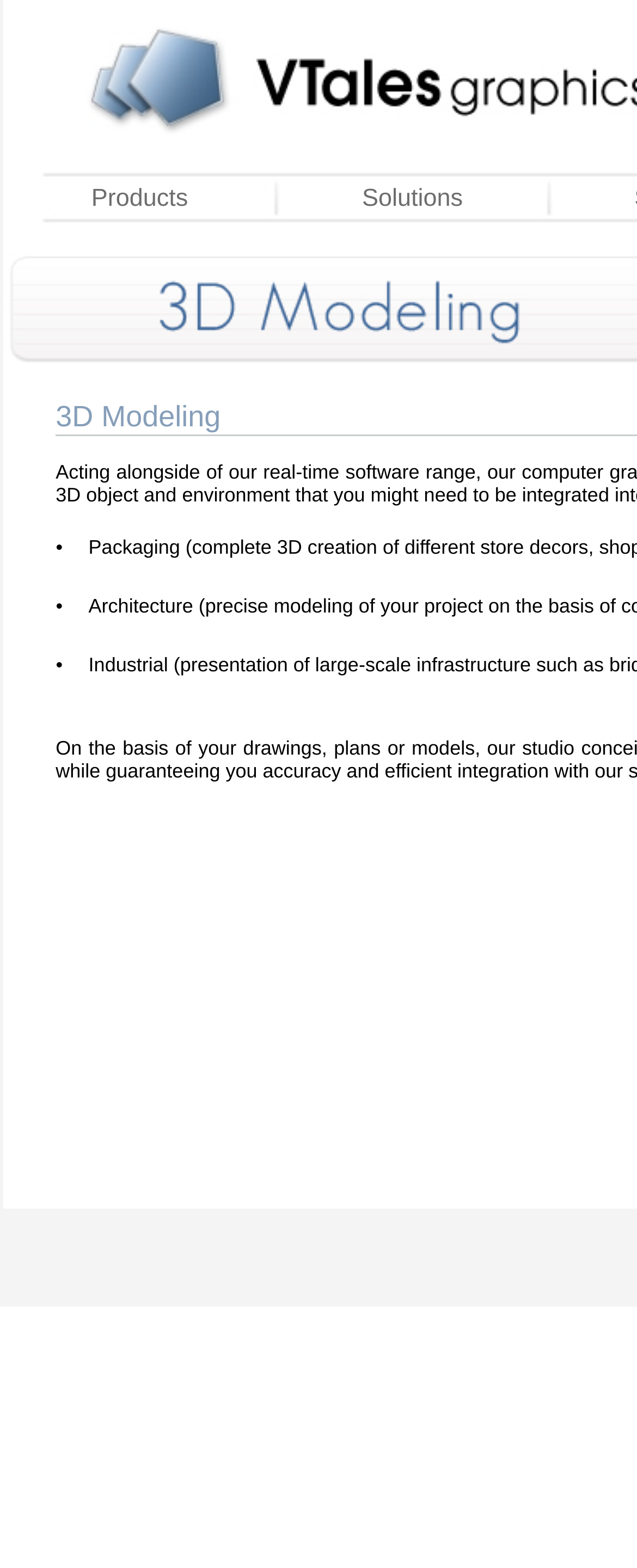Bounding box coordinates must be specified in the format (top-left x, top-left y, bottom-right x, bottom-right y). All values should be floating point numbers between 0 and 1. What are the bounding box coordinates of the UI element described as: Products

[0.143, 0.117, 0.295, 0.135]